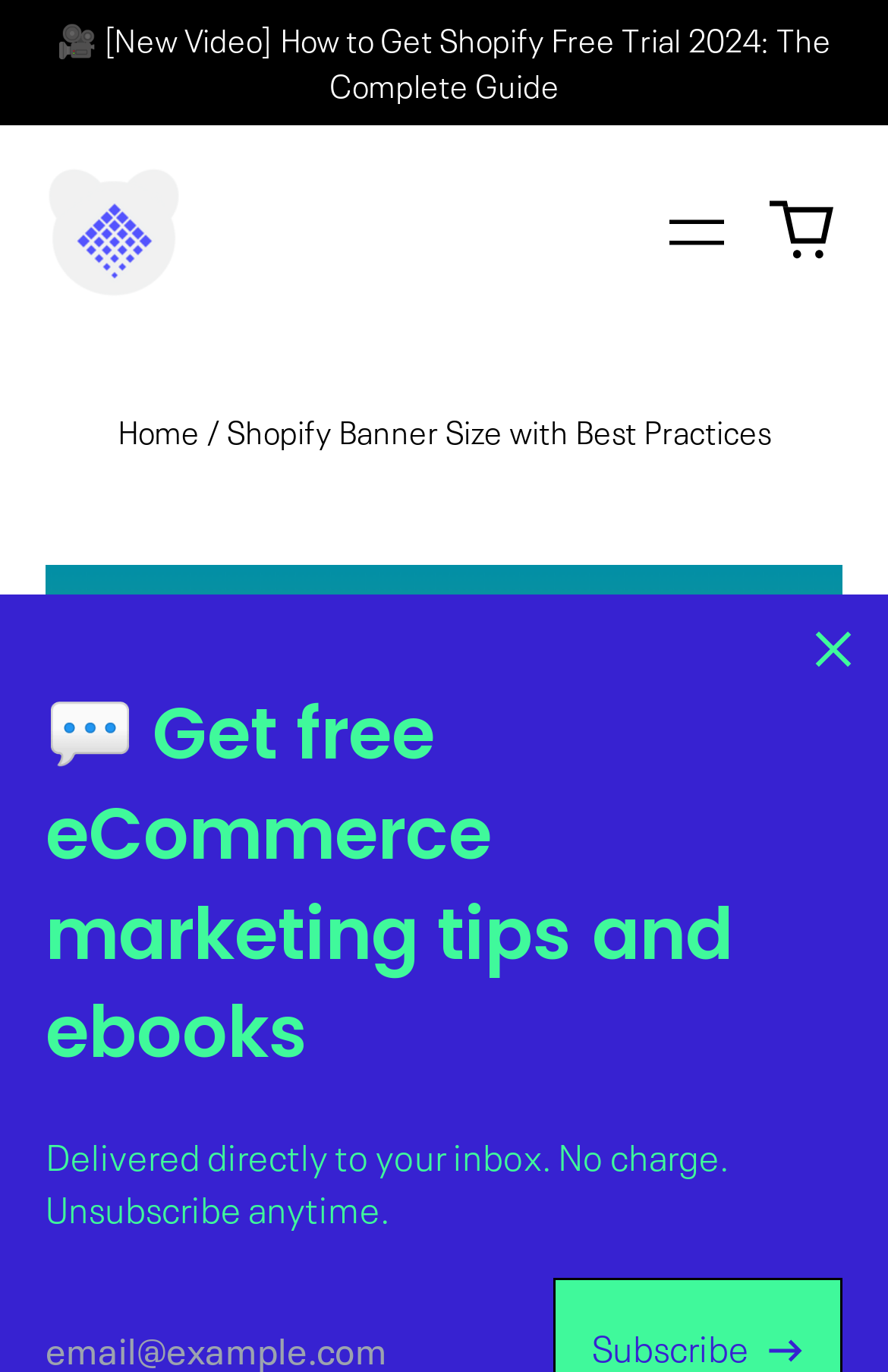Identify the bounding box of the UI element described as follows: "Skip to content". Provide the coordinates as four float numbers in the range of 0 to 1 [left, top, right, bottom].

[0.0, 0.0, 0.354, 0.09]